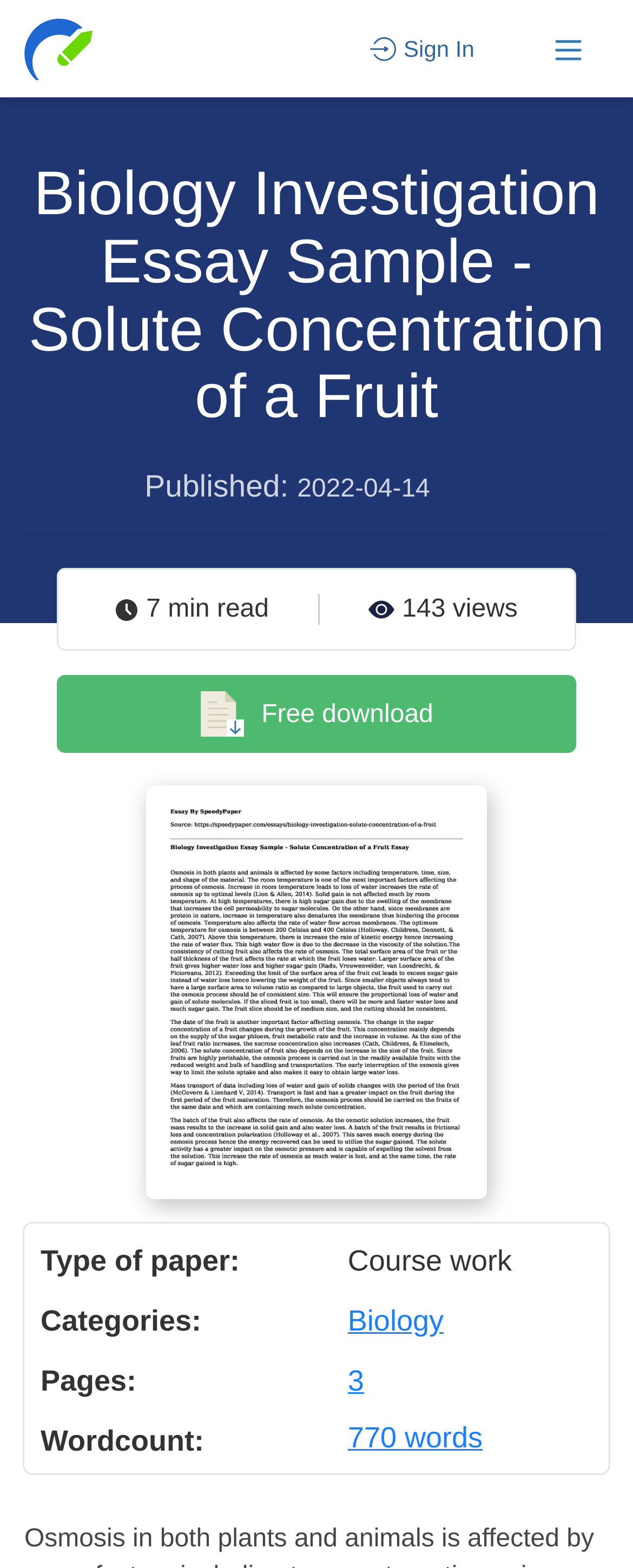Your task is to extract the text of the main heading from the webpage.

Biology Investigation Essay Sample - Solute Concentration of a Fruit